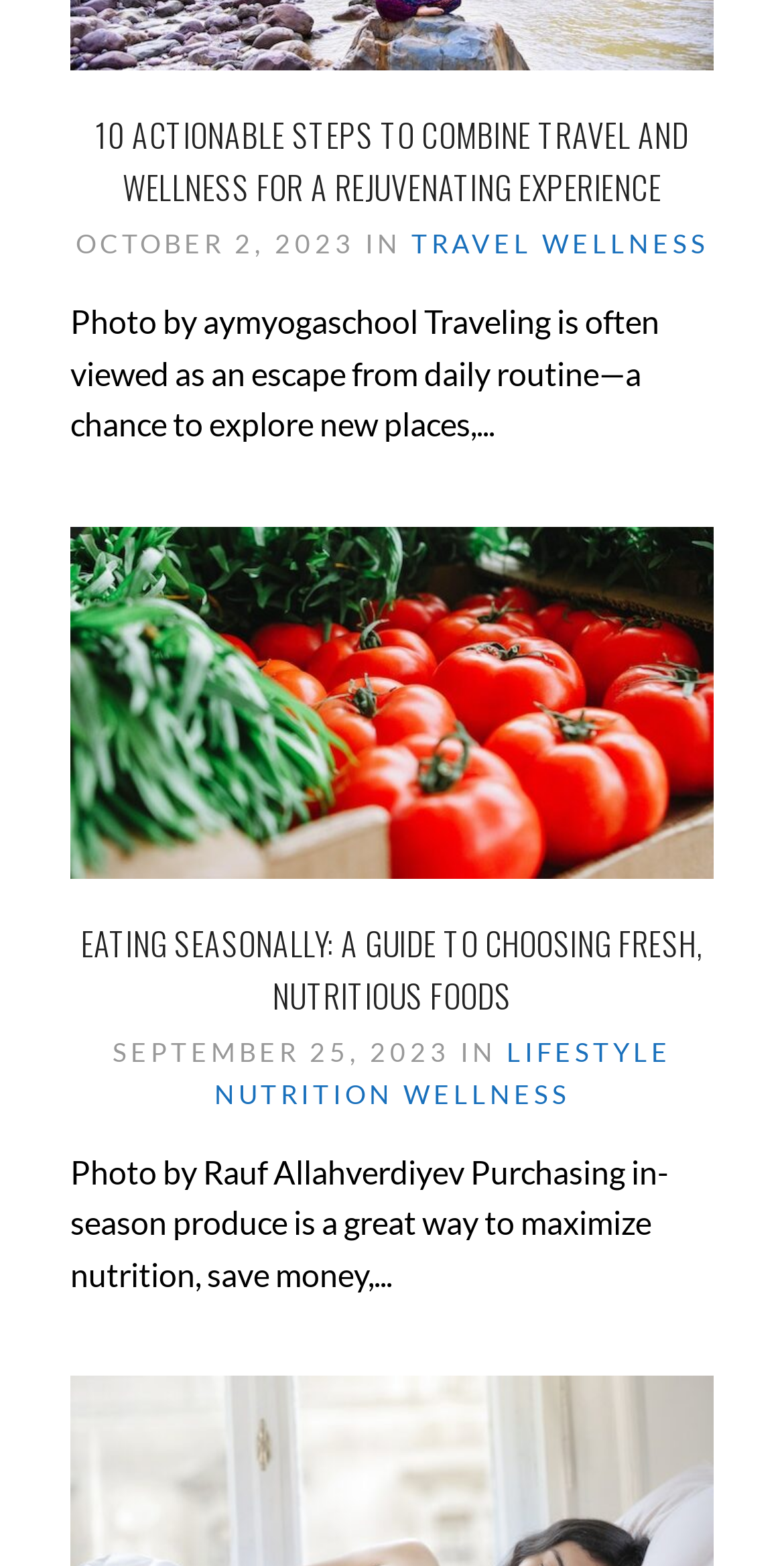Identify the bounding box coordinates necessary to click and complete the given instruction: "read 10 actionable steps to combine travel and wellness".

[0.121, 0.071, 0.879, 0.134]